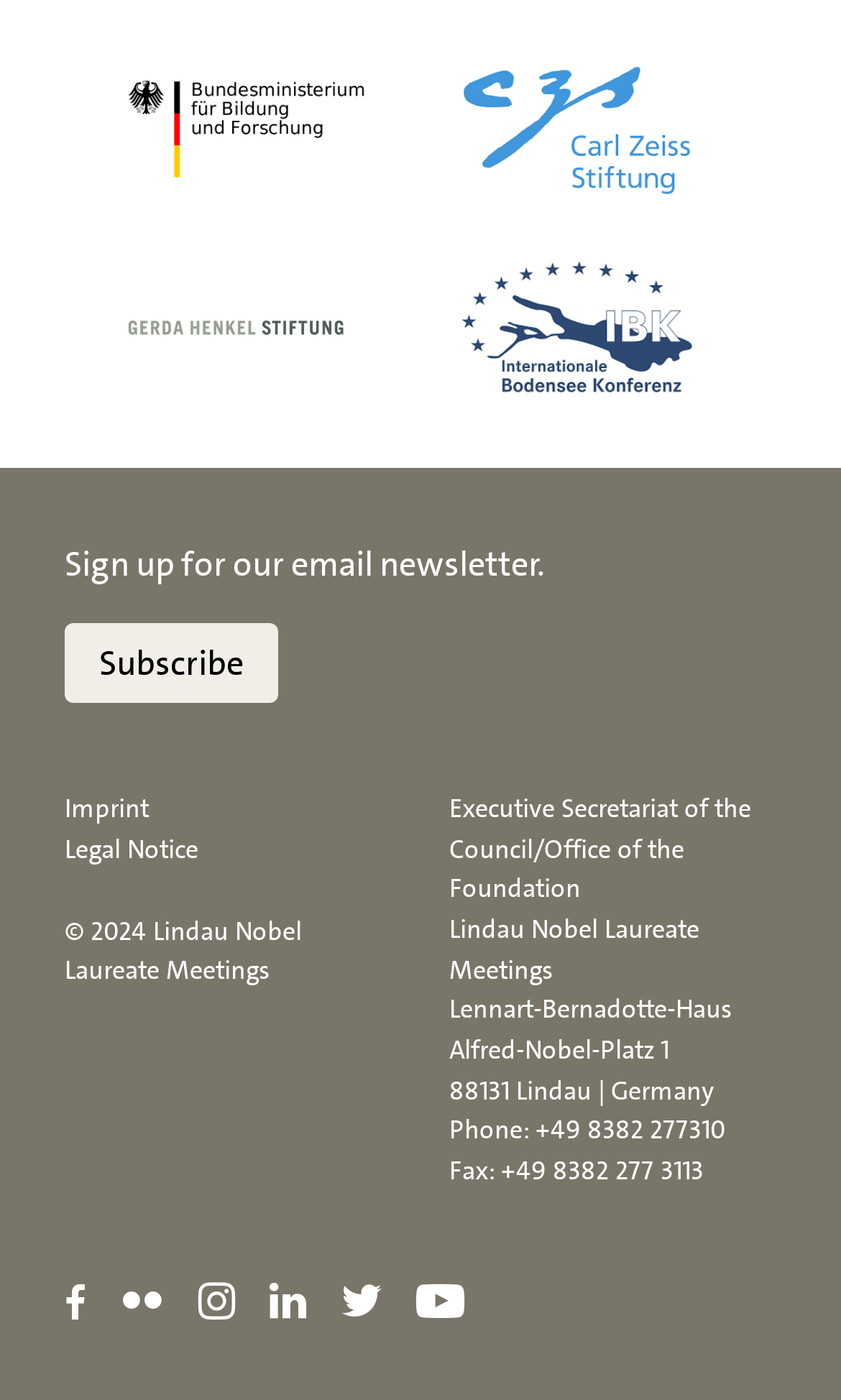What is the phone number of the Executive Secretariat?
Using the details from the image, give an elaborate explanation to answer the question.

I found the phone number next to the 'Phone:' label, which is '+49 8382 277310'.